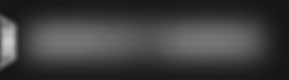What type of material is the image part of?
Based on the screenshot, answer the question with a single word or phrase.

Promotional material